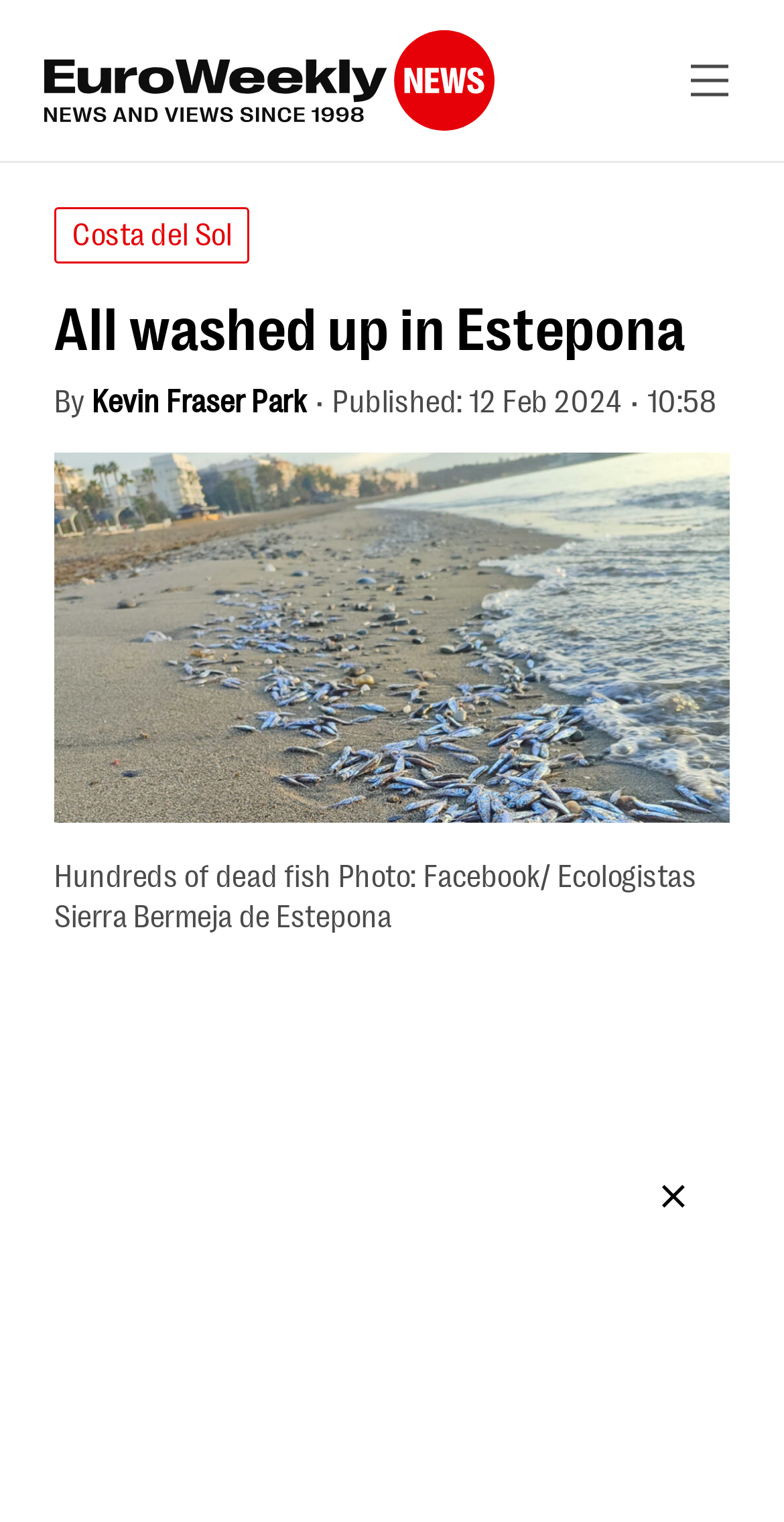Detail the various sections and features of the webpage.

The webpage appears to be a news article from Euro Weekly News, with the title "All washed up in Estepona" prominently displayed near the top. The Euro Weekly News logo is situated at the top left corner, with a link to the news organization's homepage. 

To the right of the logo, there is a link to "Costa del Sol", which is likely a section or category within the news website. Below the title, the author's name, "Kevin Fraser Park", is mentioned, along with the publication date and time, "12 Feb 2024 • 10:58". 

The main content of the article is a news story about hundreds of dead fish appearing on La Rada Beach in Estepona, as indicated by the meta description. A photo related to the story, likely showing the dead fish, is displayed on the page, with a caption "Hundreds of dead fish Photo: Facebook/ Ecologistas Sierra Bermeja de Estepona" below it. 

At the bottom right corner of the page, there is a small "×" symbol, possibly used to close a window or dialog box.